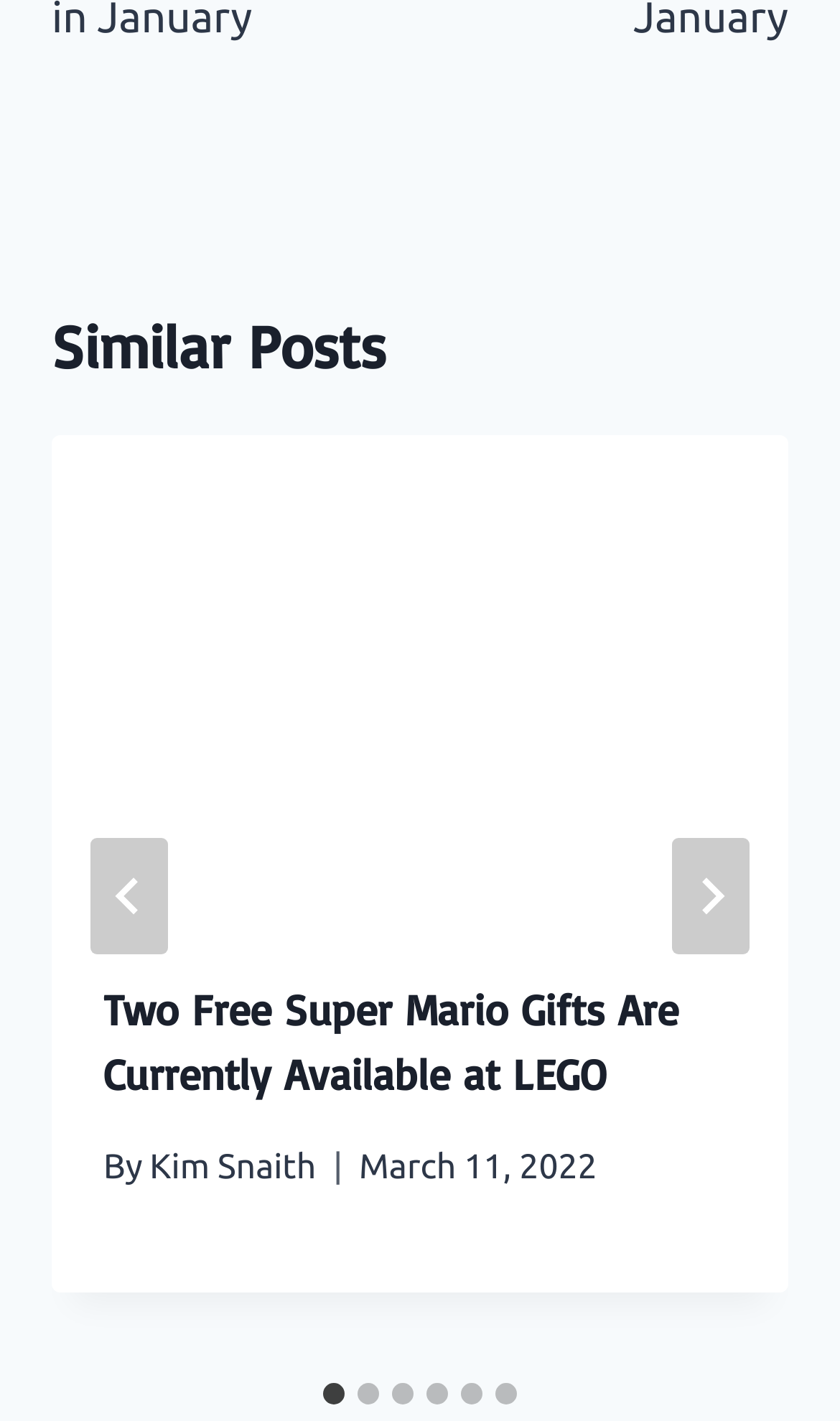Find the bounding box of the UI element described as: "Kim Snaith". The bounding box coordinates should be given as four float values between 0 and 1, i.e., [left, top, right, bottom].

[0.178, 0.808, 0.376, 0.835]